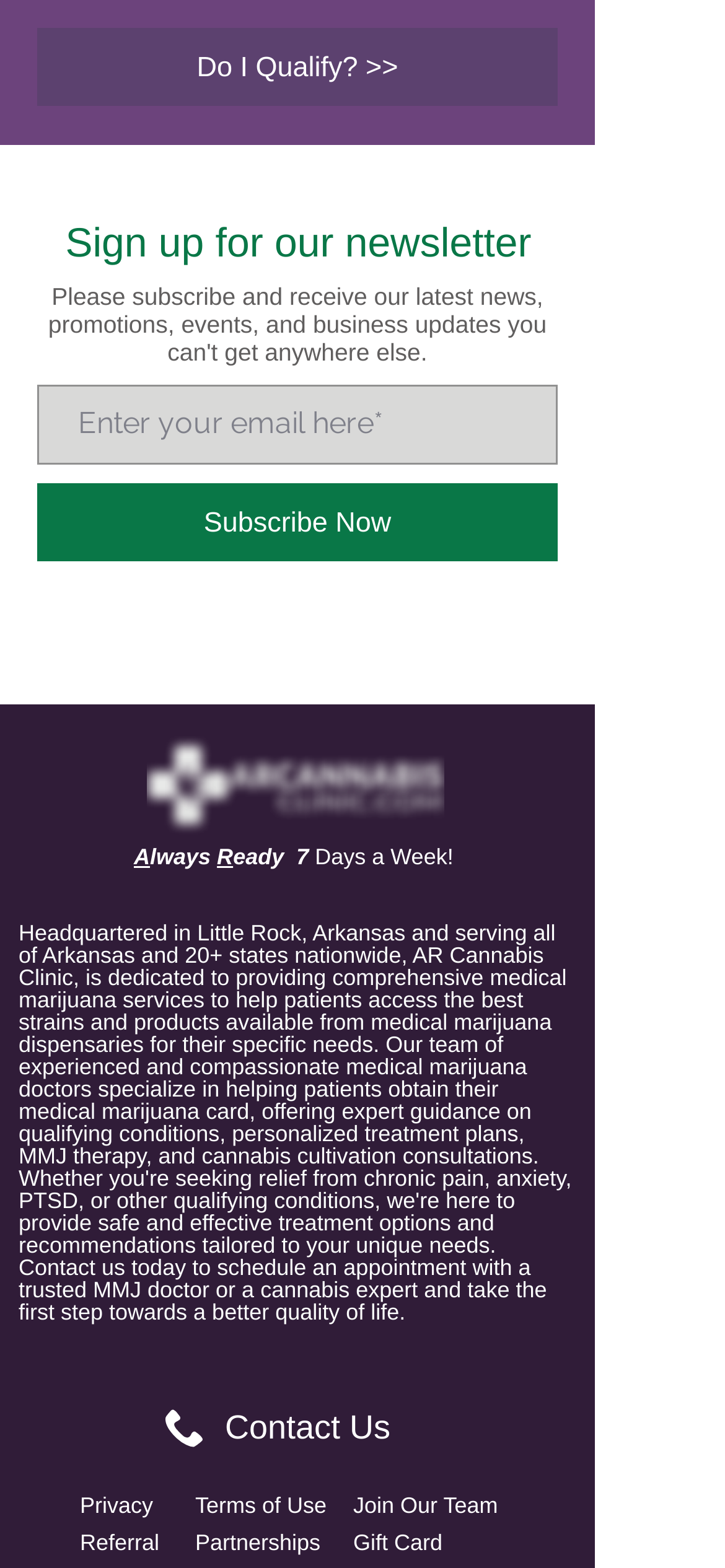Find the bounding box coordinates for the element described here: "Partnerships".

[0.269, 0.976, 0.442, 0.992]